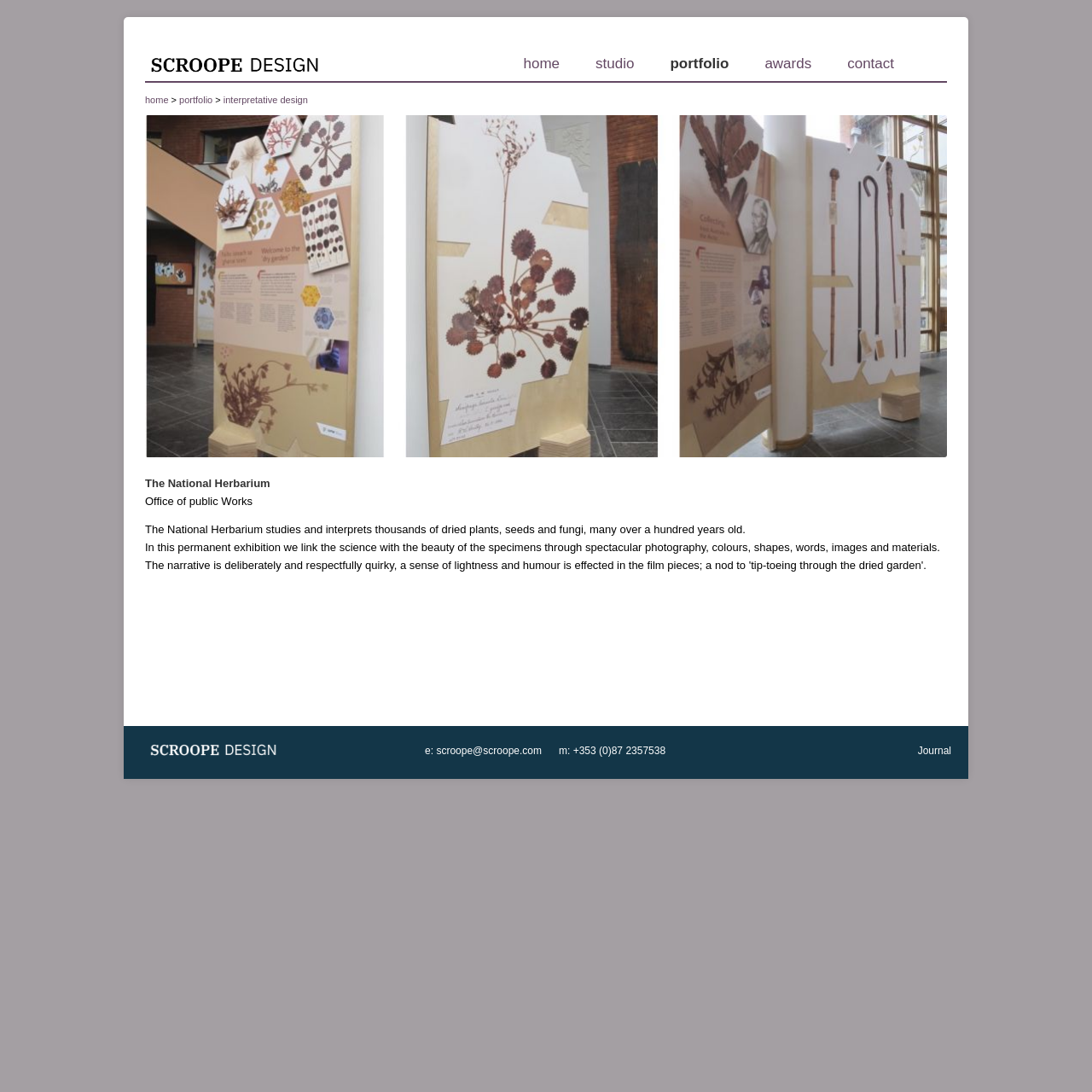What is the position of the 'Next' link?
Look at the screenshot and respond with one word or a short phrase.

bottom-right